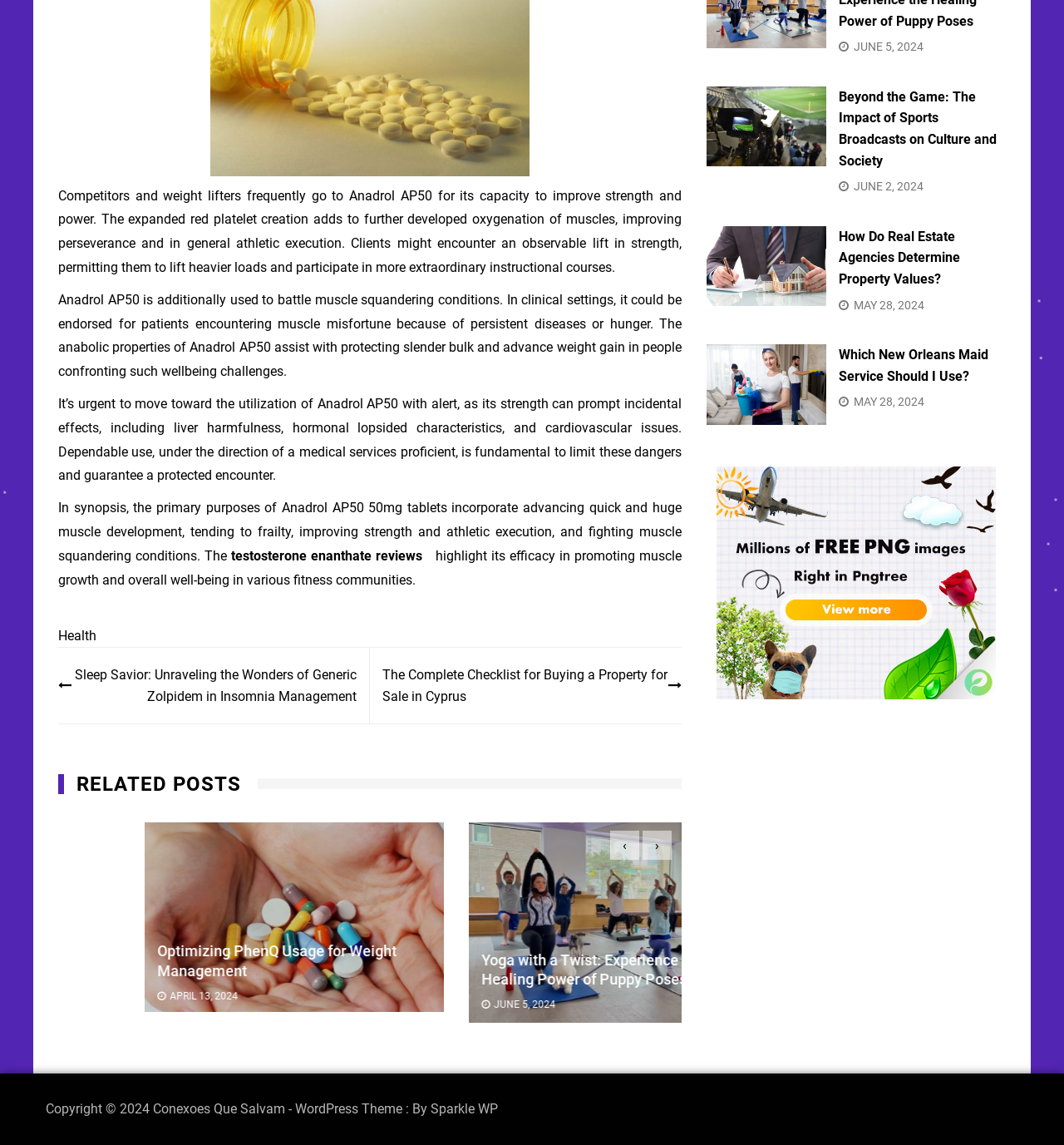Locate the bounding box coordinates of the clickable region necessary to complete the following instruction: "Go to the 'Health' page". Provide the coordinates in the format of four float numbers between 0 and 1, i.e., [left, top, right, bottom].

[0.055, 0.549, 0.091, 0.562]